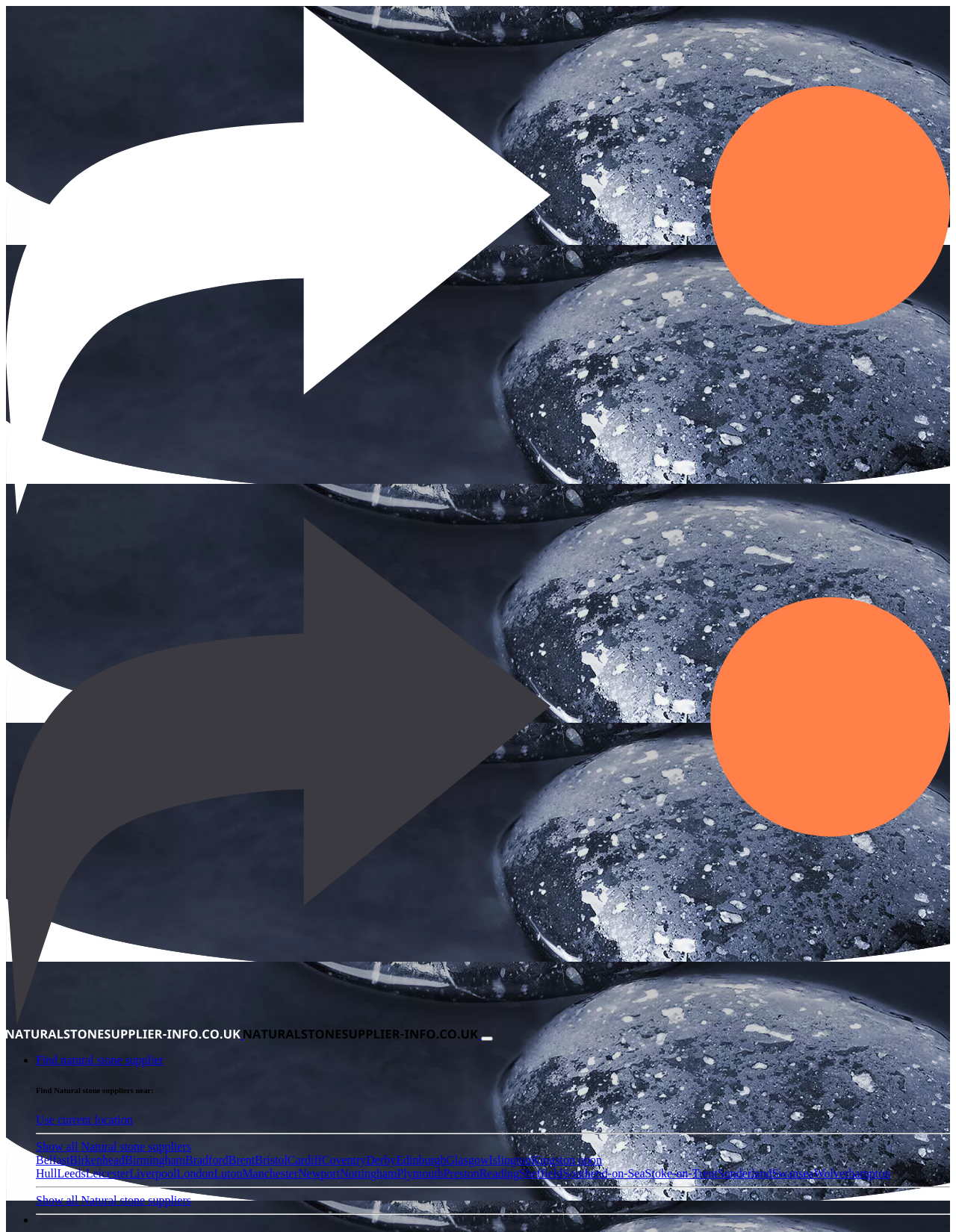What types of natural stone suppliers are listed on this webpage?
From the screenshot, supply a one-word or short-phrase answer.

Various locations